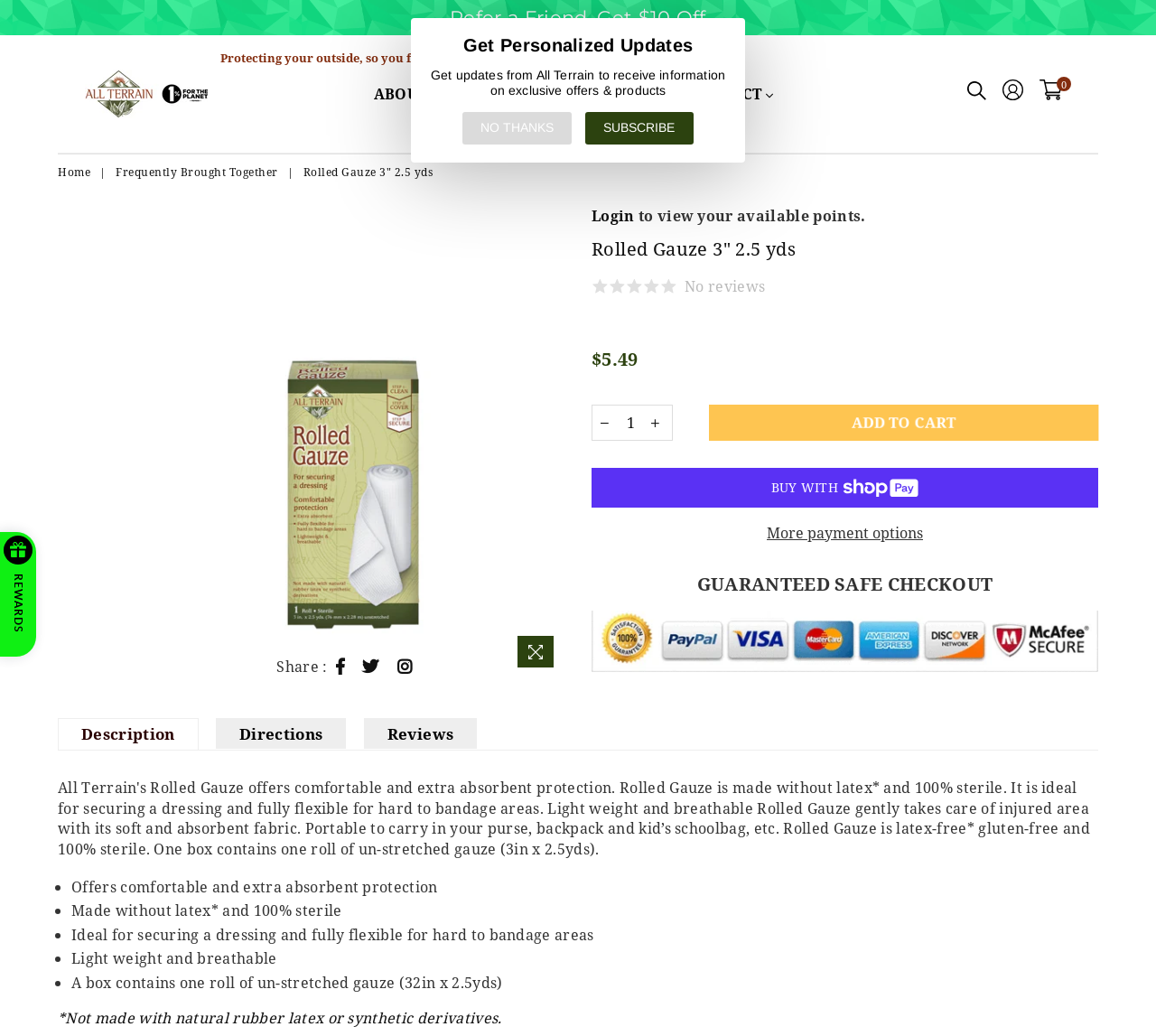Identify the first-level heading on the webpage and generate its text content.

Rolled Gauze 3" 2.5 yds